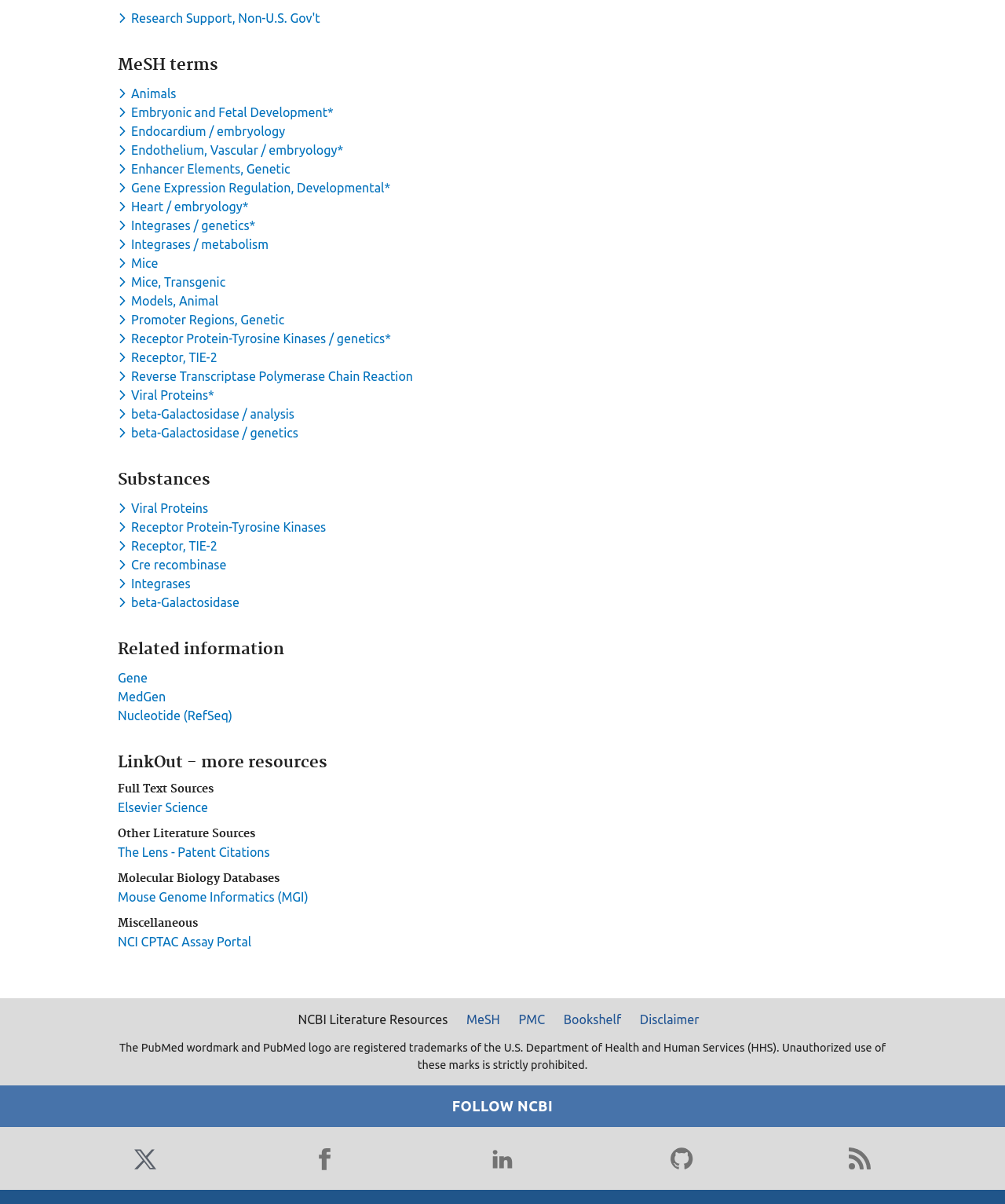What is the last link under 'LinkOut - more resources'?
Answer the question with a thorough and detailed explanation.

The last link under 'LinkOut - more resources' is 'NCI CPTAC Assay Portal' which is a link to an external resource related to NCI CPTAC Assay Portal.